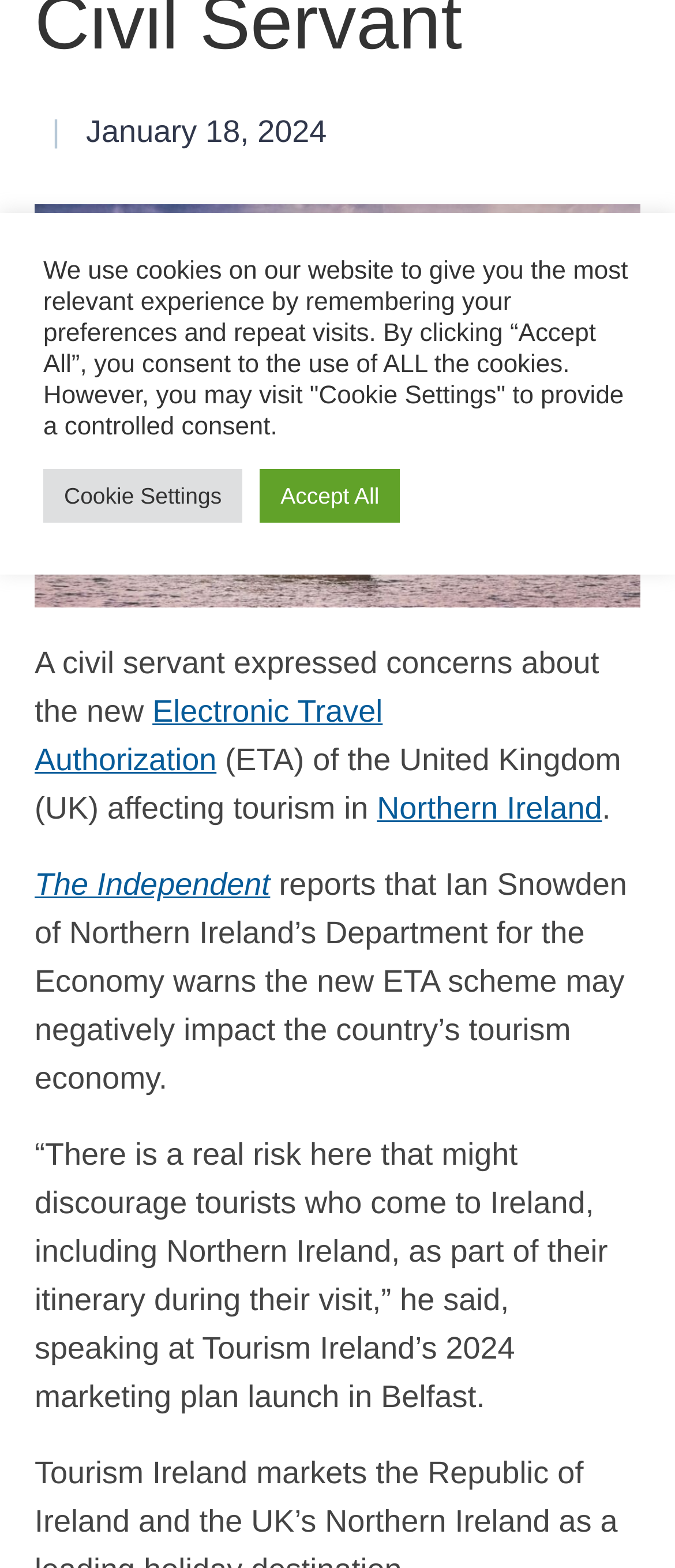Identify and provide the bounding box for the element described by: "Electronic Travel Authorization".

[0.051, 0.443, 0.567, 0.496]